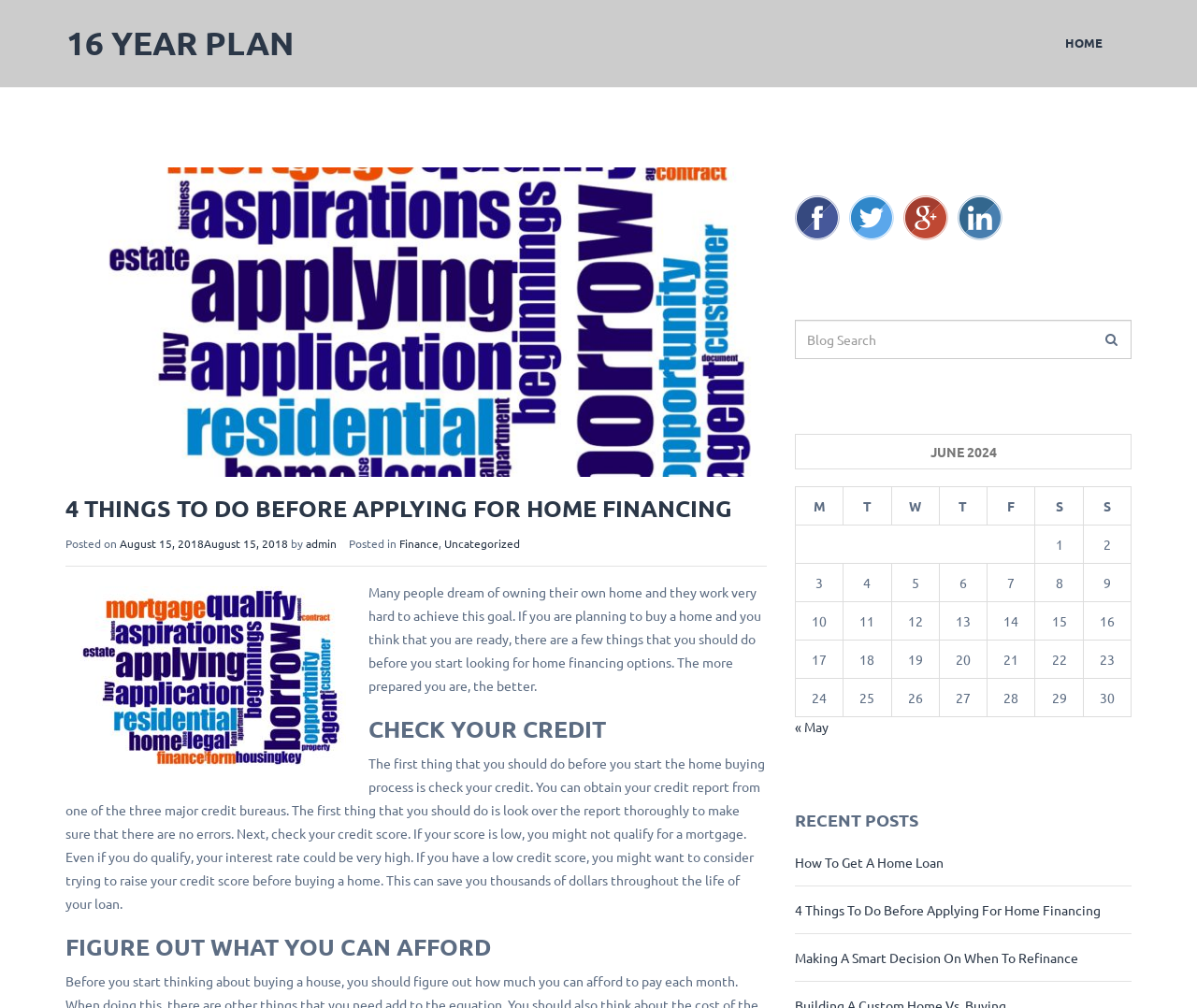Create a detailed summary of the webpage's content and design.

This webpage is about home financing and ownership. At the top, there is a heading "16 YEAR PLAN" and a link to "HOME" on the right side. Below the heading, there is a main title "4 THINGS TO DO BEFORE APPLYING FOR HOME FINANCING" with a link to the same title. The article is dated "August 15, 2018" and is written by "admin" in the category "Finance" and "Uncategorized".

The article starts with a paragraph explaining the importance of preparation before buying a home. It then lists four things to do before applying for home financing, which are: checking credit, figuring out what you can afford, and two other points that are not explicitly mentioned in the accessibility tree.

The first point, "CHECK YOUR CREDIT", is explained in a paragraph that advises readers to obtain their credit report, check for errors, and consider raising their credit score if it's low. The second point, "FIGURE OUT WHAT YOU CAN AFFORD", is also explained in a paragraph, but its content is not provided in the accessibility tree.

On the right side of the page, there are several links to other articles, including "How To Get A Home Loan", "4 Things To Do Before Applying For Home Financing", and "Making A Smart Decision On When To Refinance". There is also a table with a calendar for June 2024, with links to previous and next months. Above the table, there is a search box with a button and a navigation link to "Previous and next months".